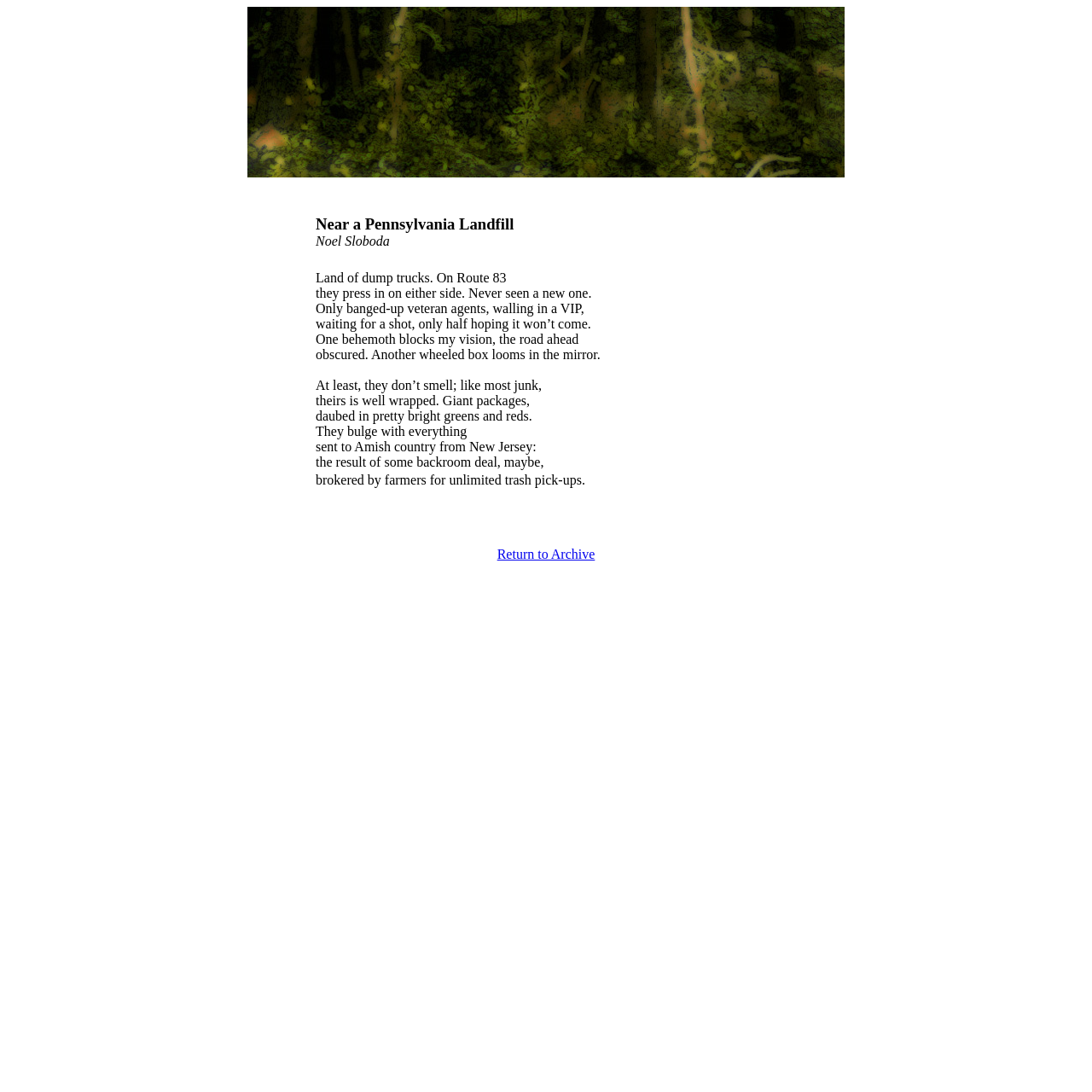Create a full and detailed caption for the entire webpage.

The webpage is a literary magazine, specifically Issue 13 of FRiGG: A Magazine of Fiction and Poetry, published in Summer 2006. At the top of the page, there is a banner image that spans almost the entire width of the page. Below the banner, there is a table with a single row and cell that contains a blockquote element. 

Inside the blockquote, there is a poem titled "Near a Pennsylvania Landfill" by Noel Sloboda. The poem is divided into 13 stanzas, each with a few lines of text. The poem's content describes a scene near a landfill in Pennsylvania, with vivid imagery of dump trucks and waste. 

At the bottom of the poem, there is a link labeled "Return to Archive" that allows users to navigate to a previous page or section. The overall layout of the page is simple, with a focus on presenting the poem in a clear and readable format.